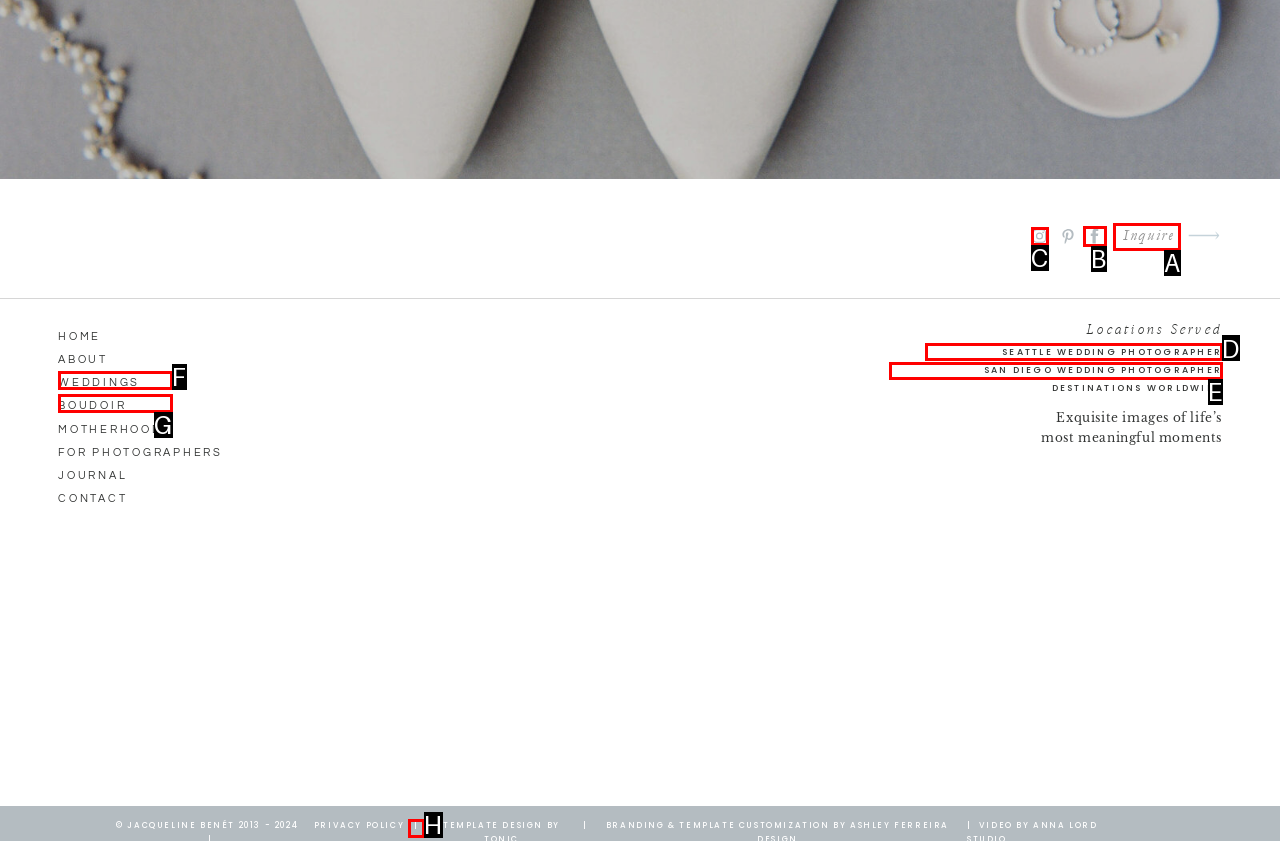Given the instruction: Click on SEATTLE WEDDING PHOTOGRAPHER, which HTML element should you click on?
Answer with the letter that corresponds to the correct option from the choices available.

D